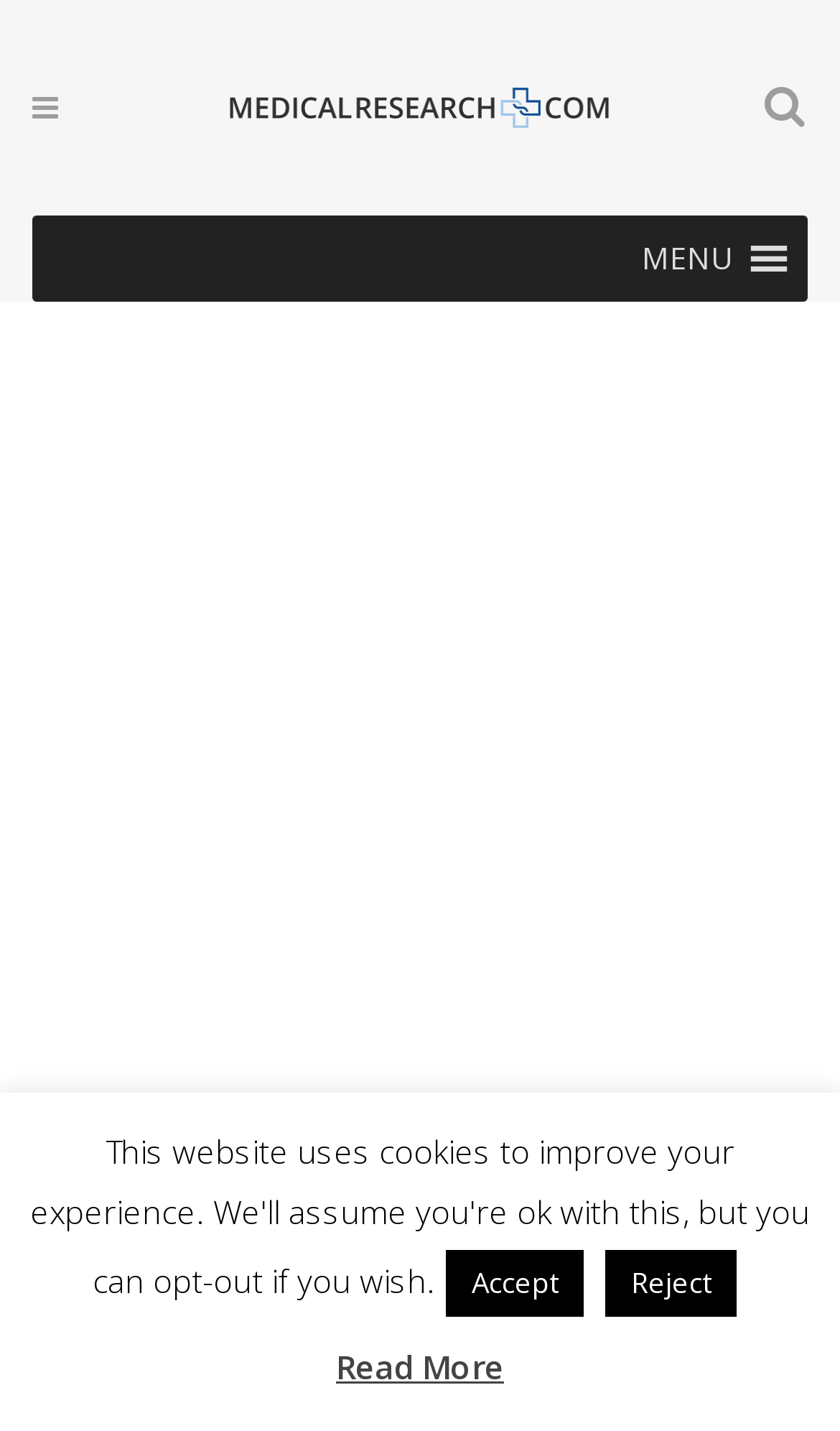What is the date of the interview?
Based on the image, please offer an in-depth response to the question.

The date of the interview can be found in the title of the webpage, which is '19 JUN PEELING BACK THE CURTAIN ON REGIONAL VARIATION IN THE OPIOID CRISIS'.